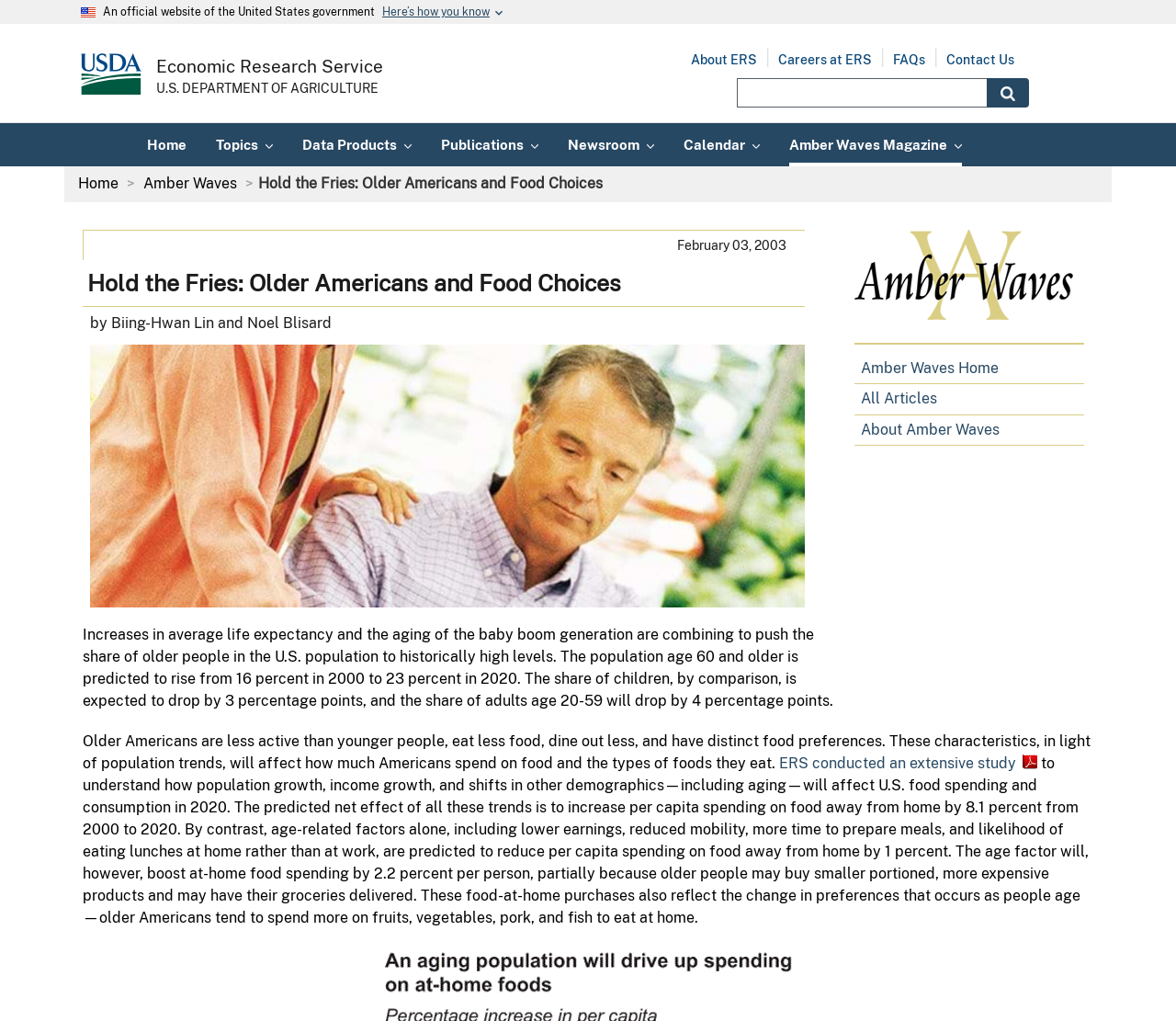Please specify the bounding box coordinates of the area that should be clicked to accomplish the following instruction: "View Step 1". The coordinates should consist of four float numbers between 0 and 1, i.e., [left, top, right, bottom].

None